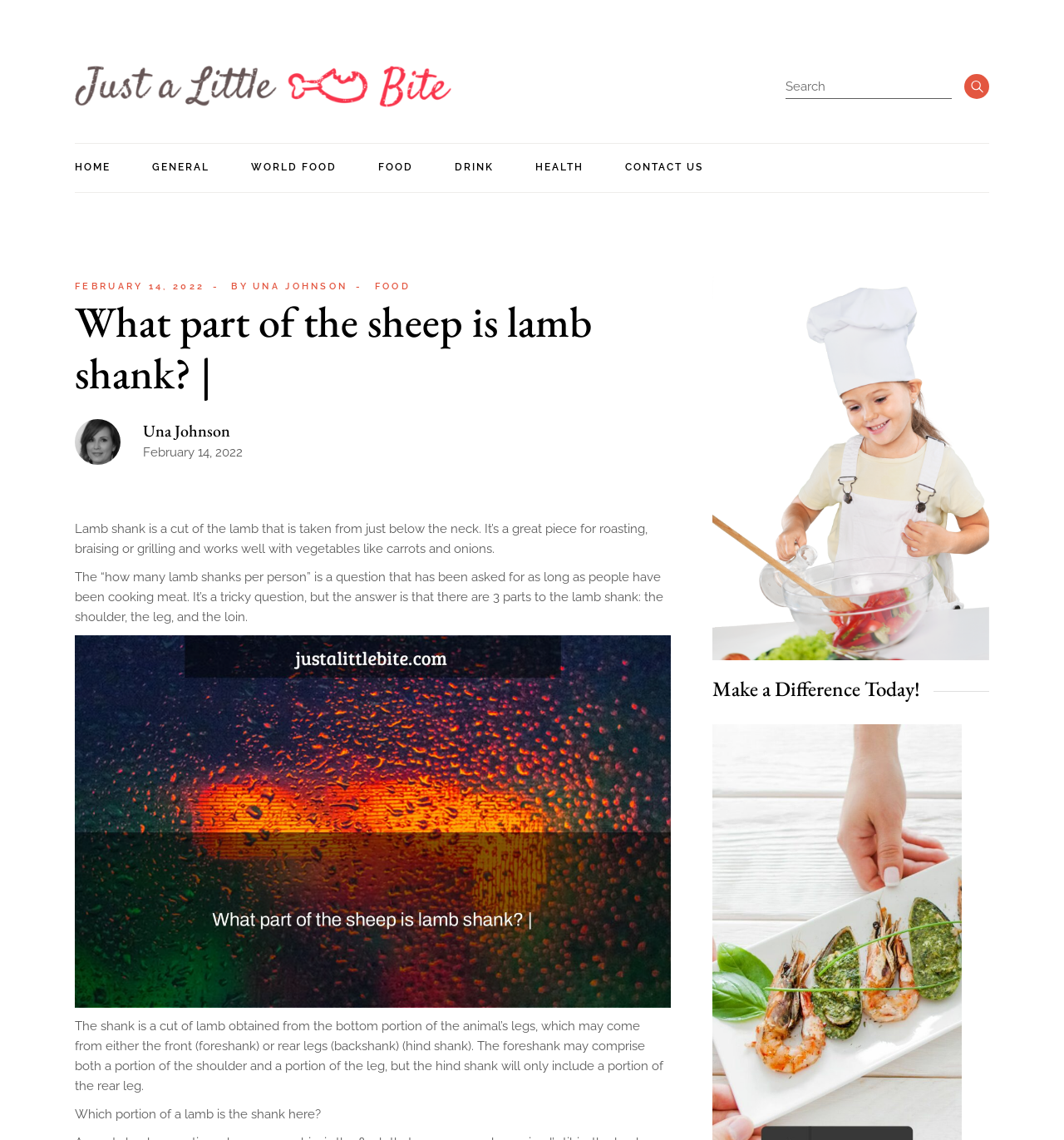Offer a meticulous caption that includes all visible features of the webpage.

This webpage is about lamb shank, a cut of lamb taken from just below the neck. At the top left corner, there is a logo of "JustALittleBite" with a dark and light version. Next to the logo, there is a search bar with a search button on the right side. 

Below the logo and search bar, there is a navigation menu with links to "HOME", "GENERAL", "Social Media", "Lifestyle", "Online Games", "How Many?", "WORLD FOOD", "FOOD", "DRINK", "HEALTH", and "CONTACT US". 

The main content of the webpage starts with a heading "What part of the sheep is lamb shank? |" followed by a brief introduction to lamb shank, explaining that it's a great piece for roasting, braising, or grilling and works well with vegetables like carrots and onions. 

Below the introduction, there are two paragraphs of text discussing the "how many lamb shanks per person" question and the anatomy of the lamb shank. There is also an image related to the topic, taking up a significant portion of the page. 

Further down, there is another paragraph of text explaining the origin of the lamb shank, whether it comes from the front or rear legs of the animal. The page ends with a question "Which portion of a lamb is the shank here?" and a heading "Make a Difference Today!" at the bottom right corner.